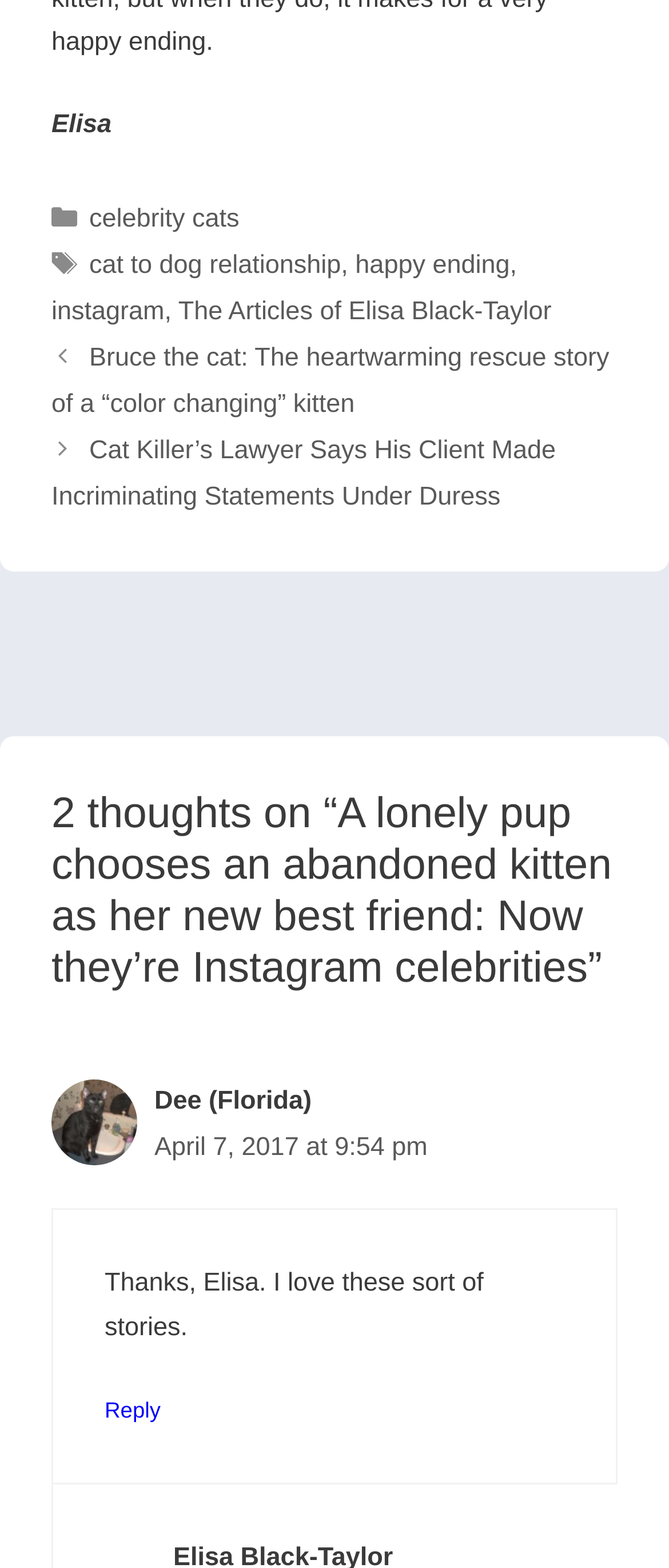Predict the bounding box coordinates for the UI element described as: "The Articles of Elisa Black-Taylor". The coordinates should be four float numbers between 0 and 1, presented as [left, top, right, bottom].

[0.267, 0.182, 0.824, 0.2]